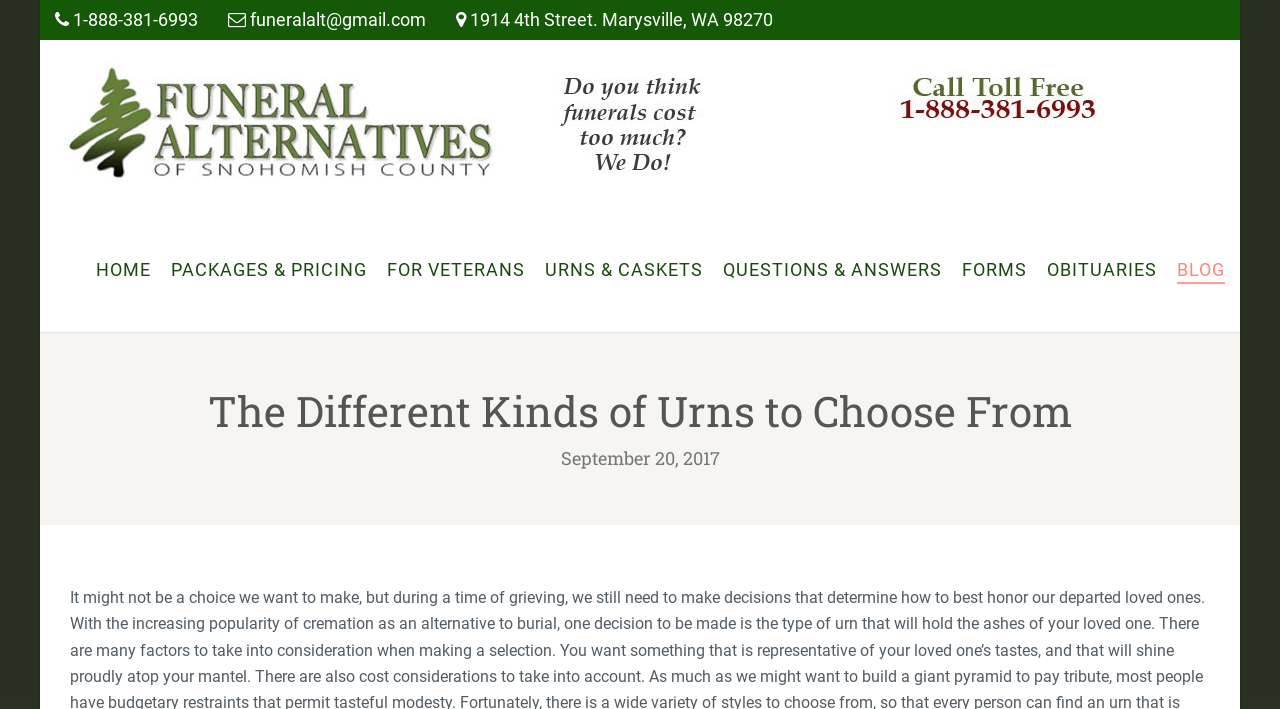Provide the bounding box coordinates for the UI element that is described as: "For Veterans".

[0.302, 0.293, 0.41, 0.468]